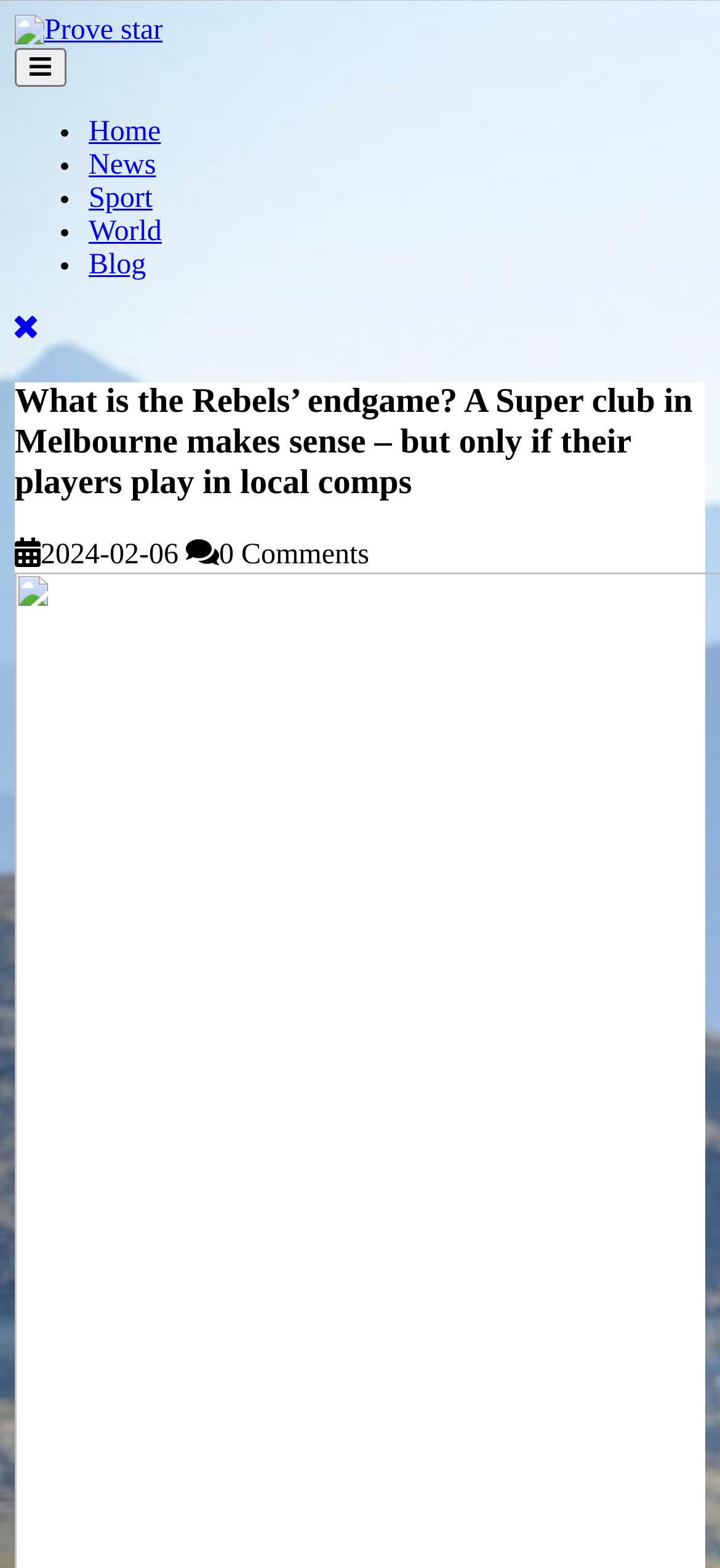Offer a meticulous caption that includes all visible features of the webpage.

The webpage appears to be an article or news page, with a prominent heading that reads "What is the Rebels’ endgame? A Super club in Melbourne makes sense – but only if their players play in local comps". This heading is positioned near the top of the page, spanning almost the entire width.

At the very top of the page, there is a "Skip to content" link, followed by a "Prove star" link and its corresponding image, which is positioned slightly to the right of the "Skip to content" link. 

To the right of the "Prove star" image, there is a tab labeled "Open Menu", which is not currently selected. Below this tab, there is a navigation menu labeled "Top Menu", which contains five links: "Home", "News", "Sport", "World", and "Blog". These links are arranged horizontally, with bullet points separating each link.

Below the navigation menu, there is a "Close Menu" link, which is positioned near the top of the page. 

The main content of the page appears to be the article itself, which is headed by the prominent heading mentioned earlier. Below the heading, there are two lines of text: "2024-02-06" and "0 Comments", which are positioned near the top of the page, slightly below the heading.